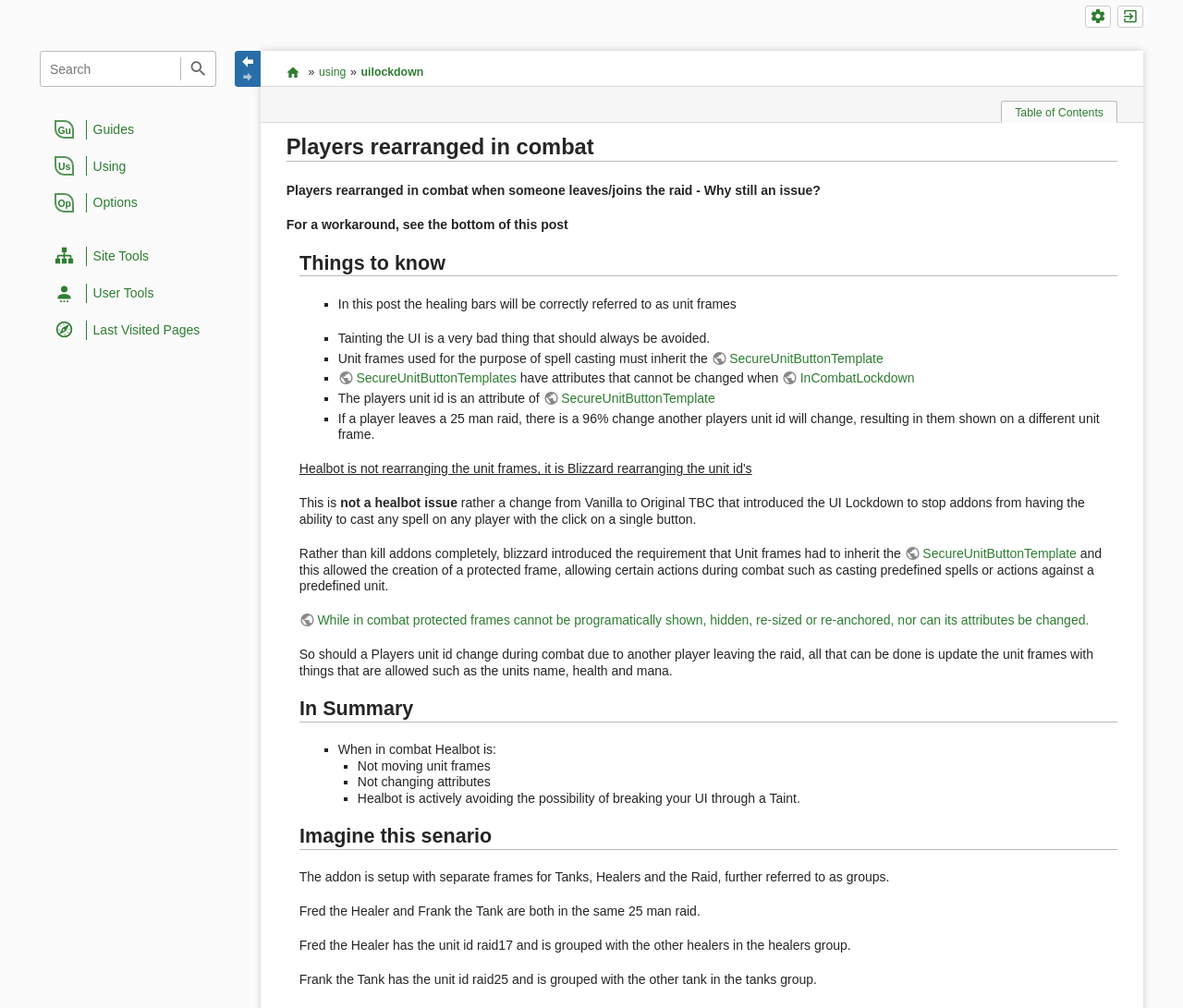Determine the bounding box coordinates of the section to be clicked to follow the instruction: "view last visited pages". The coordinates should be given as four float numbers between 0 and 1, formatted as [left, top, right, bottom].

[0.035, 0.311, 0.183, 0.344]